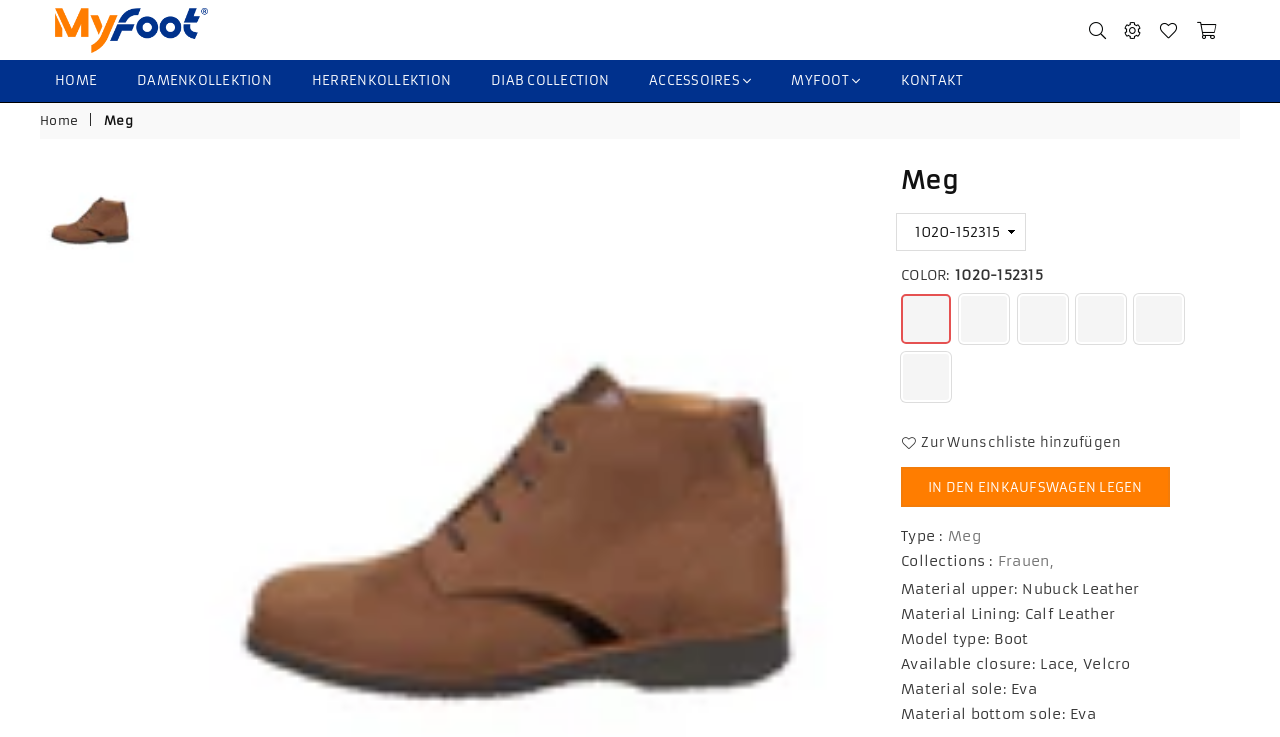Find the bounding box of the UI element described as follows: "DIAB COLLECTION".

[0.372, 0.083, 0.488, 0.137]